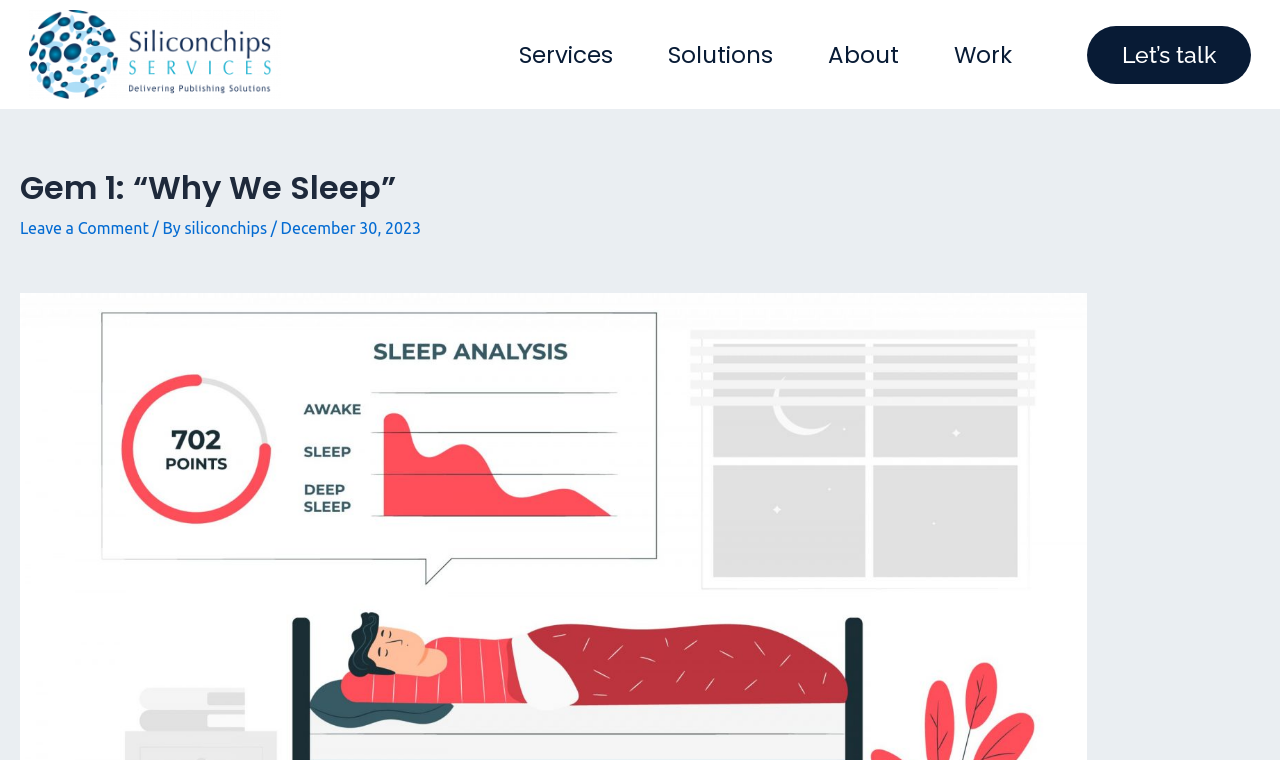Please provide the bounding box coordinates for the element that needs to be clicked to perform the following instruction: "Contact the author through 'Let’s talk'". The coordinates should be given as four float numbers between 0 and 1, i.e., [left, top, right, bottom].

[0.849, 0.034, 0.977, 0.11]